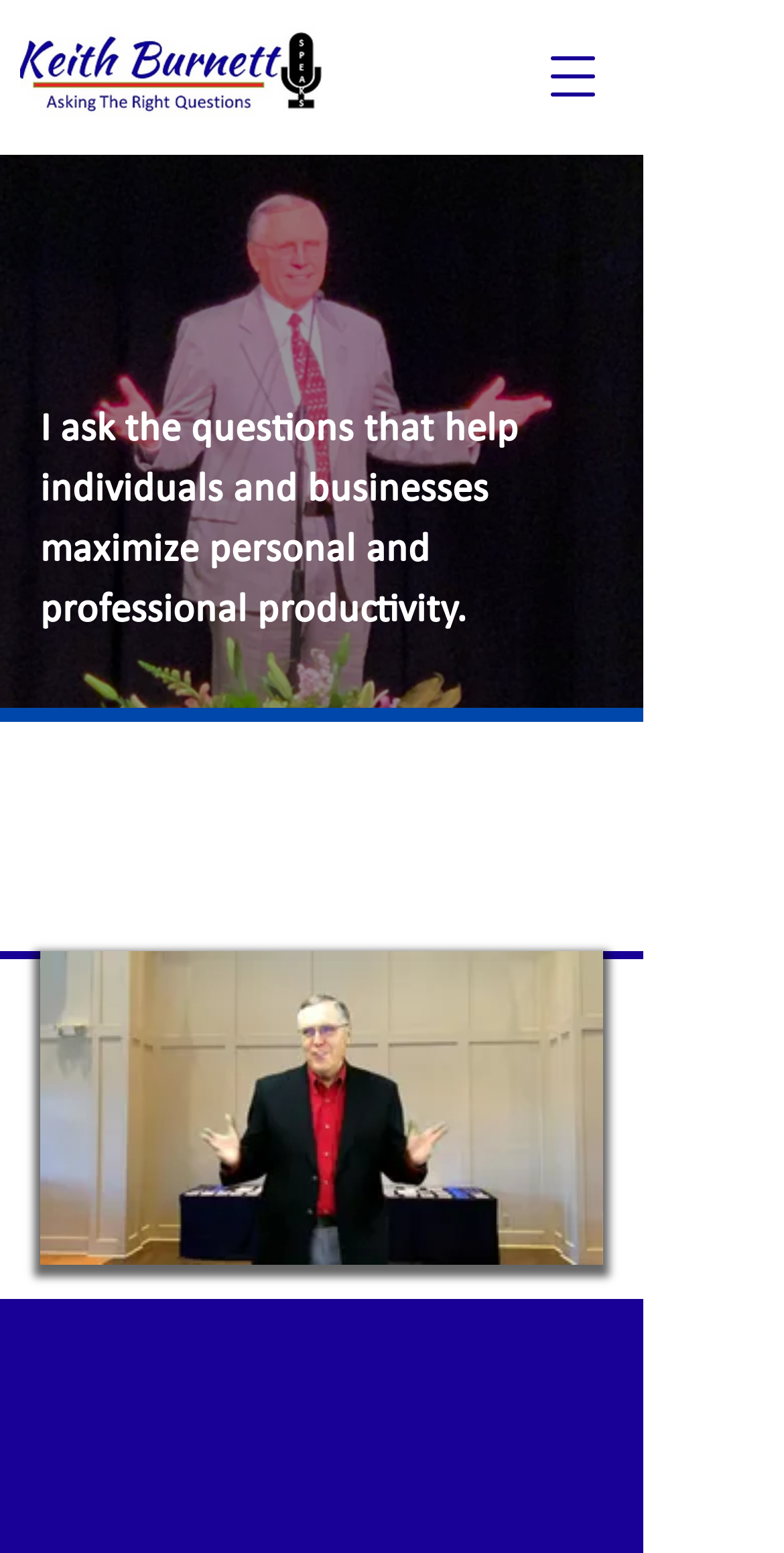Given the element description aria-label="Mute", specify the bounding box coordinates of the corresponding UI element in the format (top-left x, top-left y, bottom-right x, bottom-right y). All values must be between 0 and 1.

[0.638, 0.757, 0.769, 0.814]